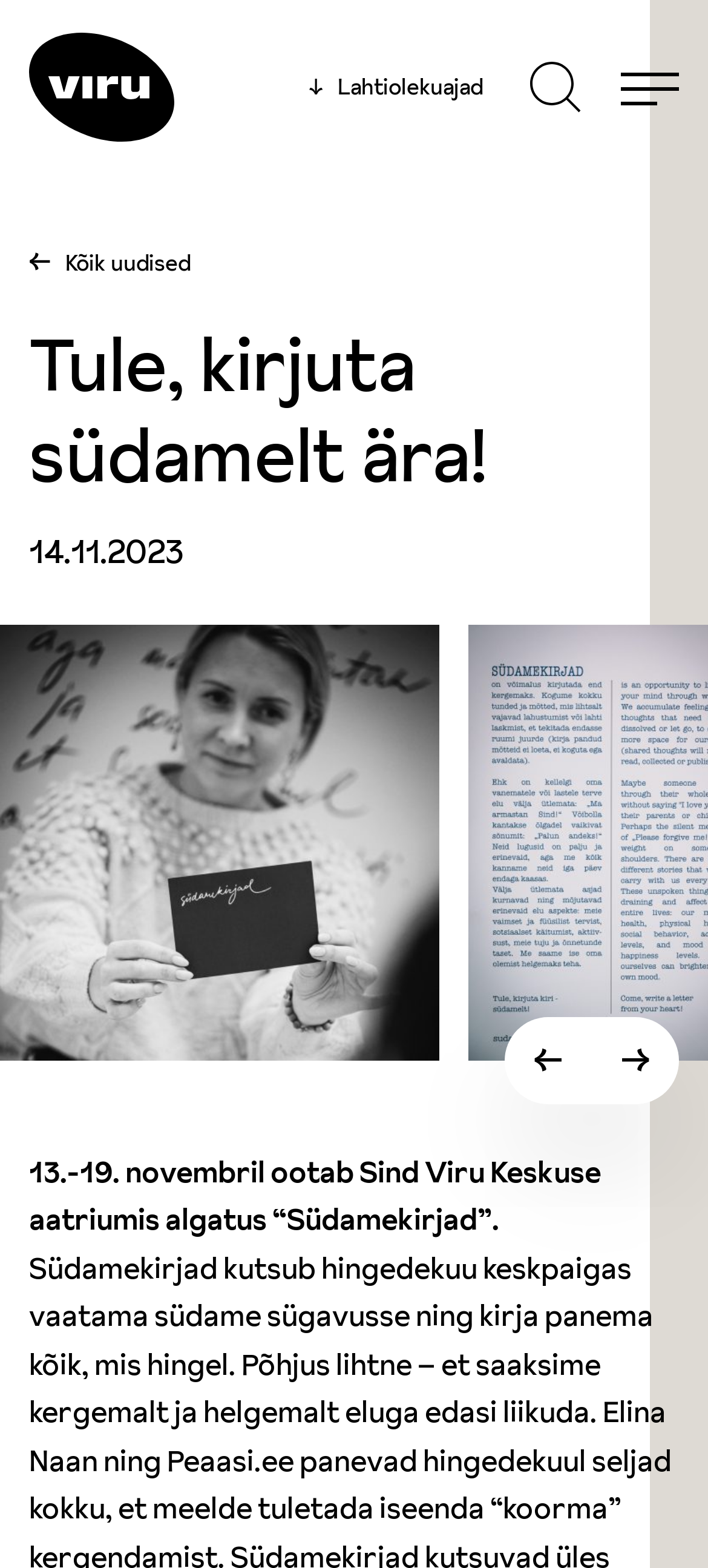Bounding box coordinates are given in the format (top-left x, top-left y, bottom-right x, bottom-right y). All values should be floating point numbers between 0 and 1. Provide the bounding box coordinate for the UI element described as: aria-label="Go to last slide"

[0.713, 0.648, 0.836, 0.704]